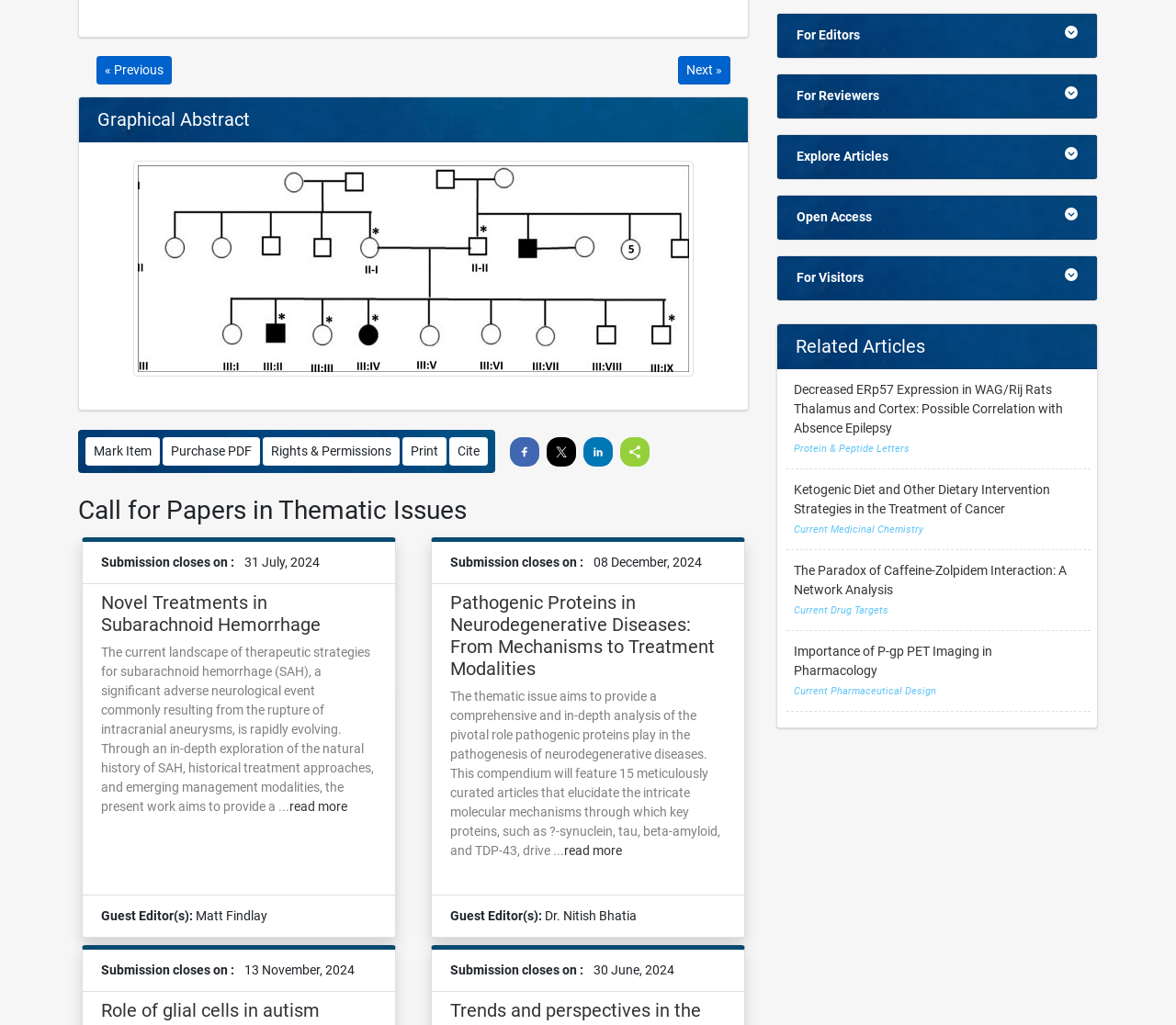Identify the bounding box coordinates of the region I need to click to complete this instruction: "Mark Item".

[0.073, 0.426, 0.136, 0.454]